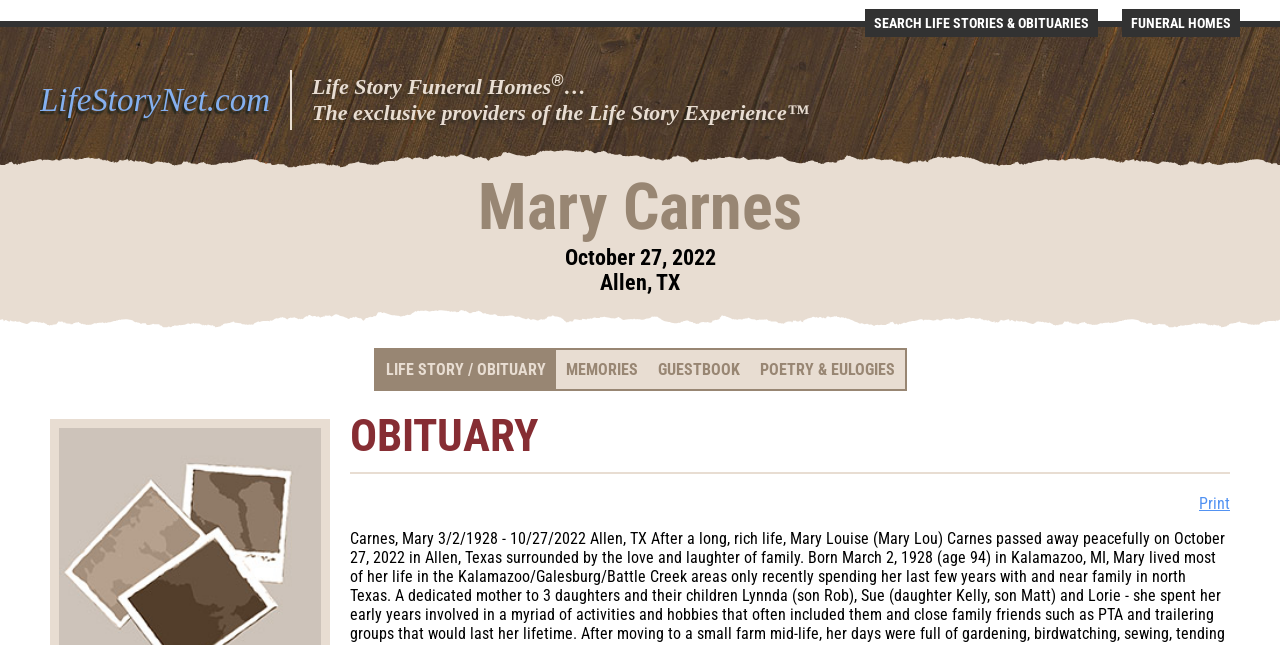Using the information in the image, give a detailed answer to the following question: What can be found in the 'MEMORIES' section?

The webpage has a link labeled 'MEMORIES', but it does not provide any information about what can be found in that section. It is likely that the section contains memories or condolences shared by friends and family of Mary Carnes.